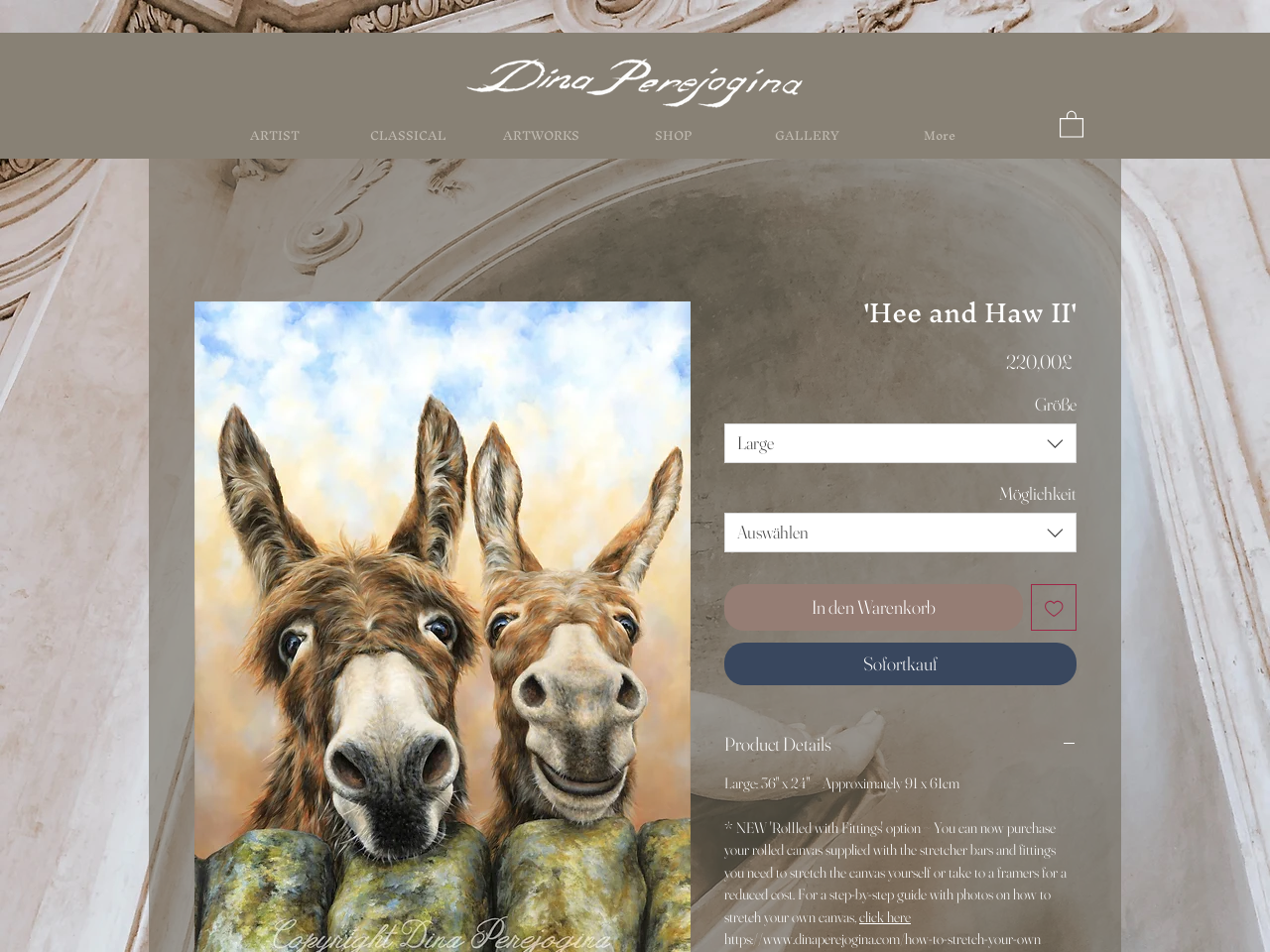Please identify the bounding box coordinates of the clickable region that I should interact with to perform the following instruction: "Contact US". The coordinates should be expressed as four float numbers between 0 and 1, i.e., [left, top, right, bottom].

None